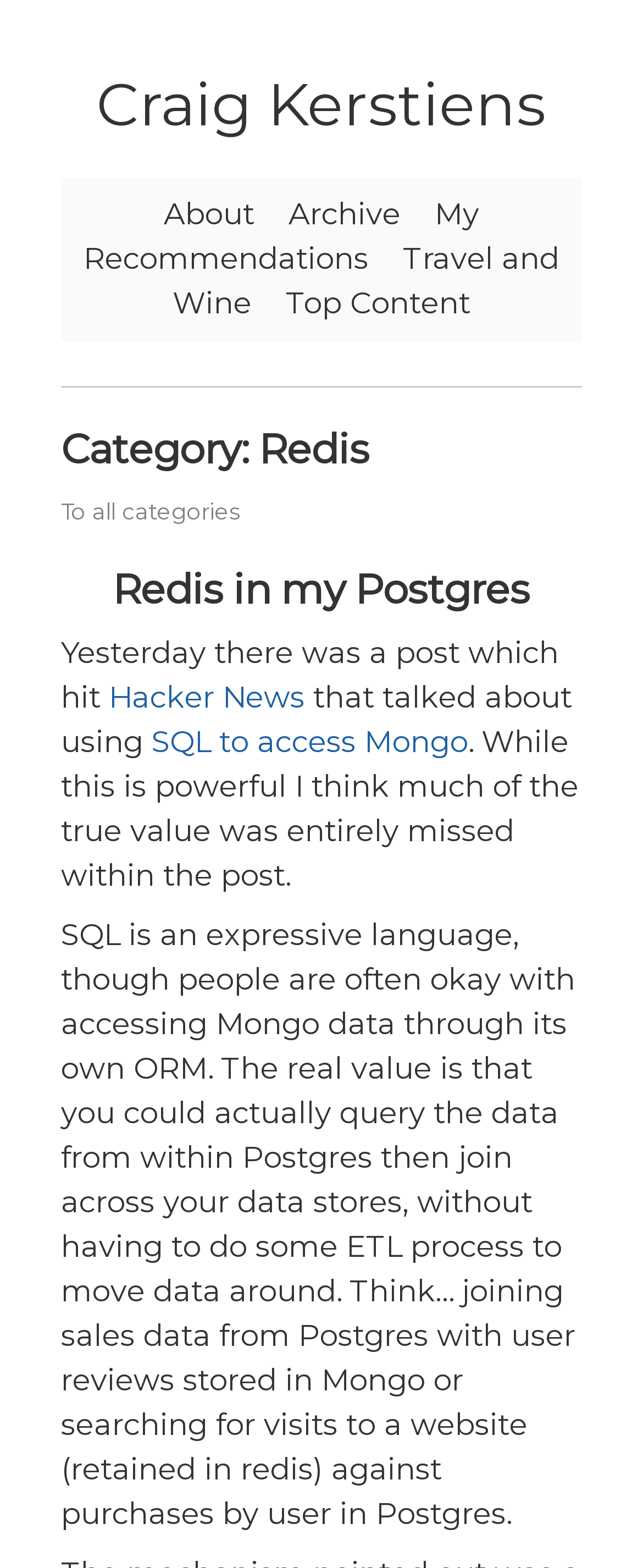Using the provided element description: "Archive", identify the bounding box coordinates. The coordinates should be four floats between 0 and 1 in the order [left, top, right, bottom].

[0.449, 0.125, 0.623, 0.148]